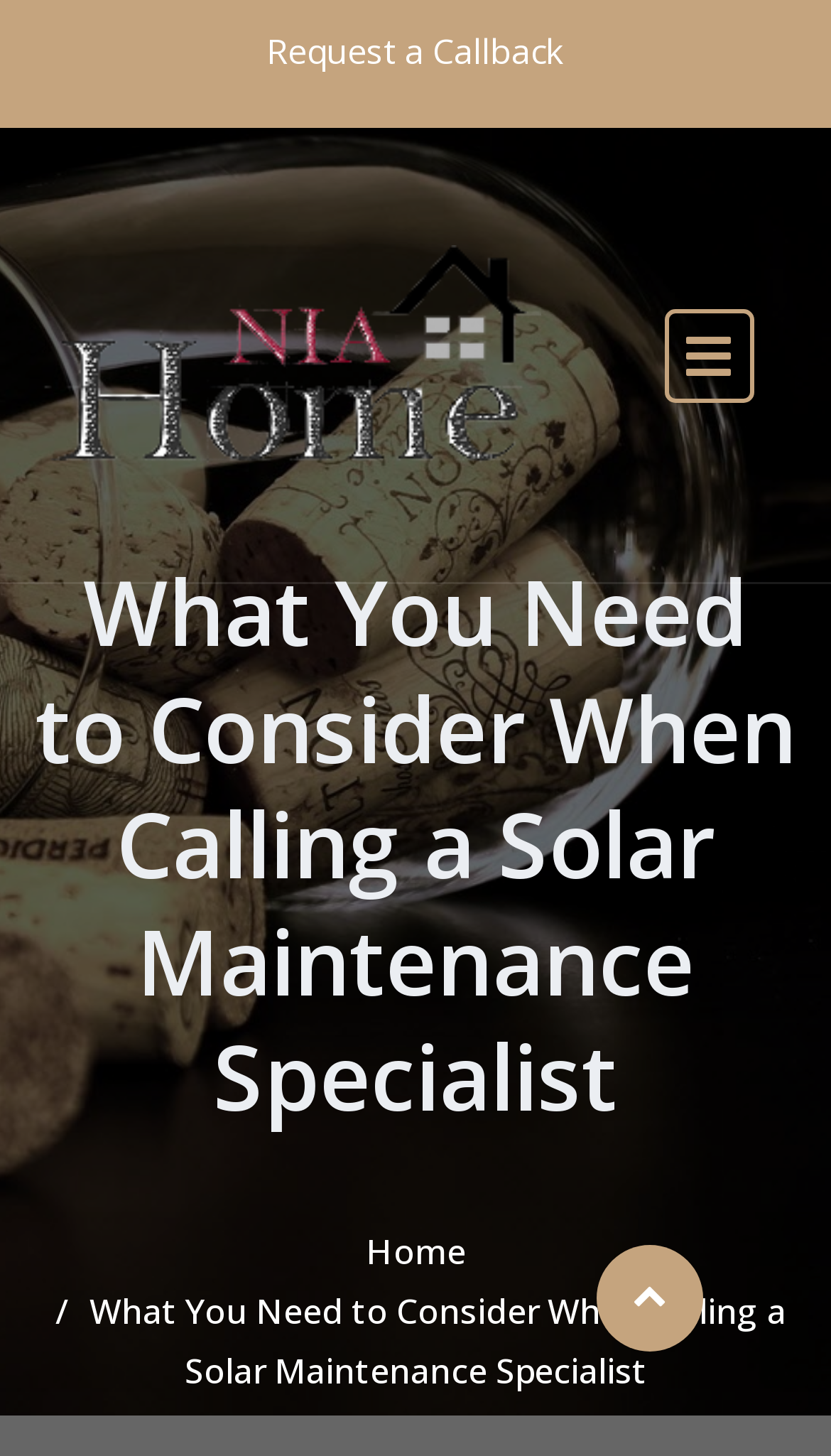Identify the bounding box of the UI component described as: "alt="Niahome"".

[0.038, 0.088, 0.664, 0.4]